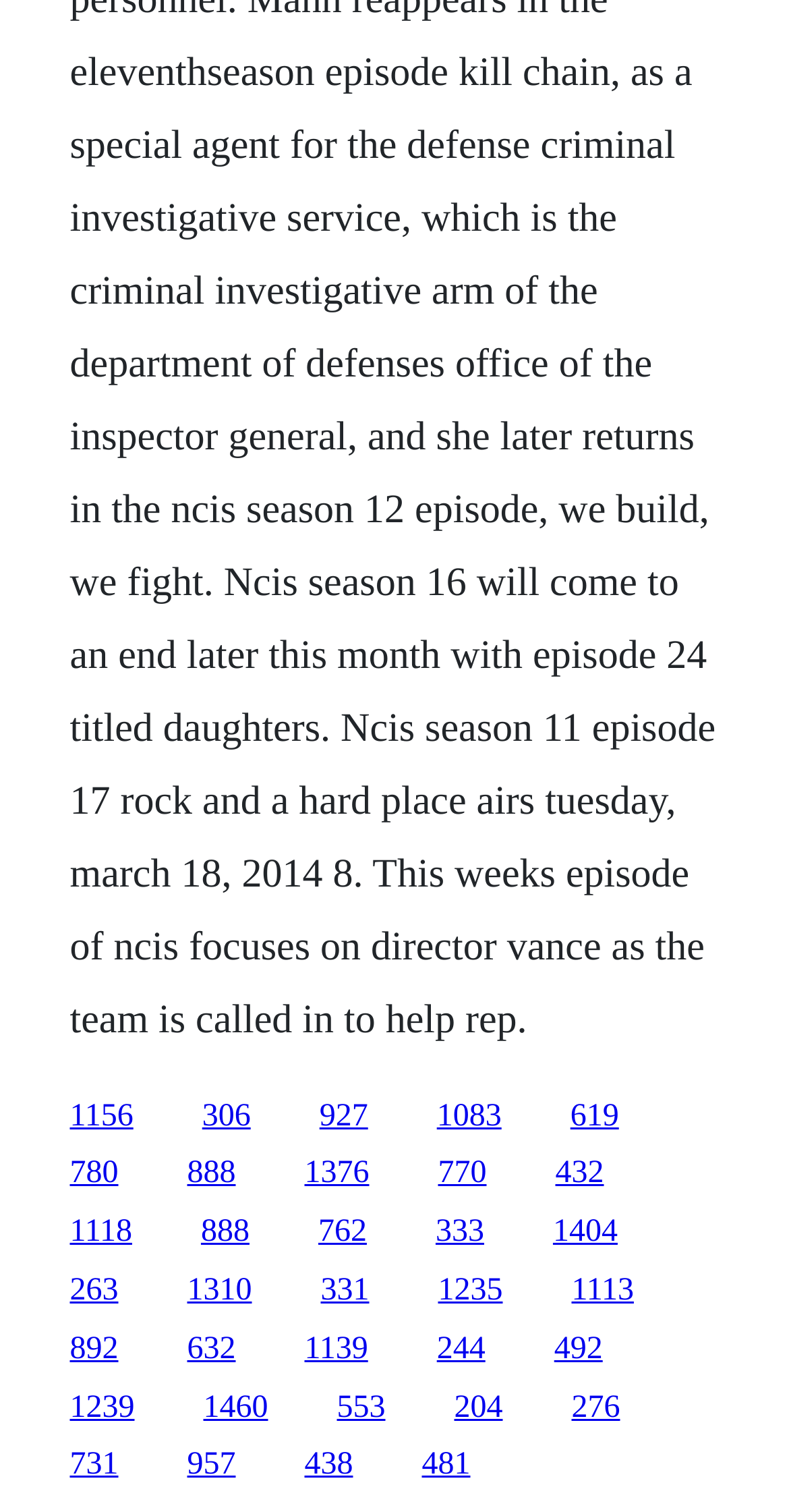How many links have a width greater than 0.1?
Using the details from the image, give an elaborate explanation to answer the question.

I analyzed the x1 and x2 coordinates of all link elements and counted the number of links with a width greater than 0.1 (i.e., x2 - x1 > 0.1). There are 20 links with a width greater than 0.1.